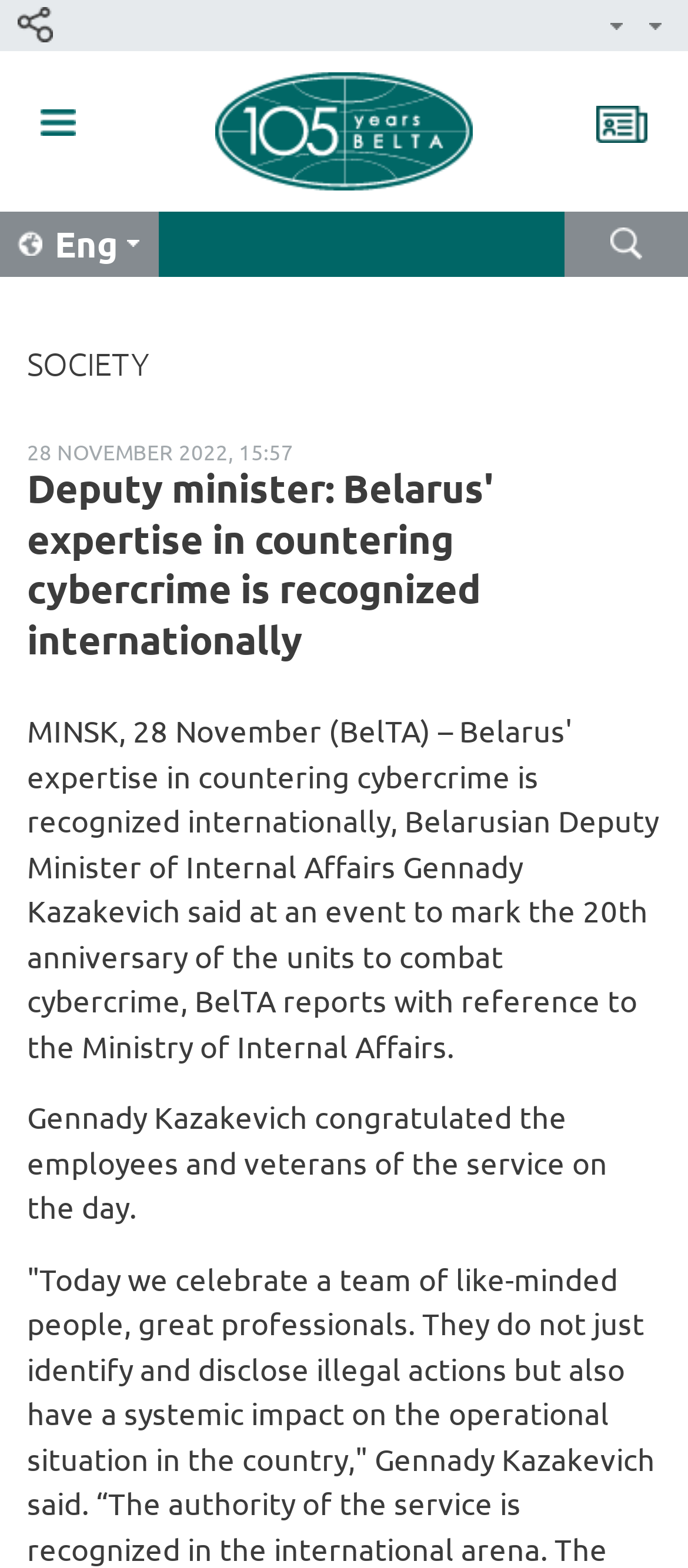Locate the coordinates of the bounding box for the clickable region that fulfills this instruction: "learn about Technology".

None